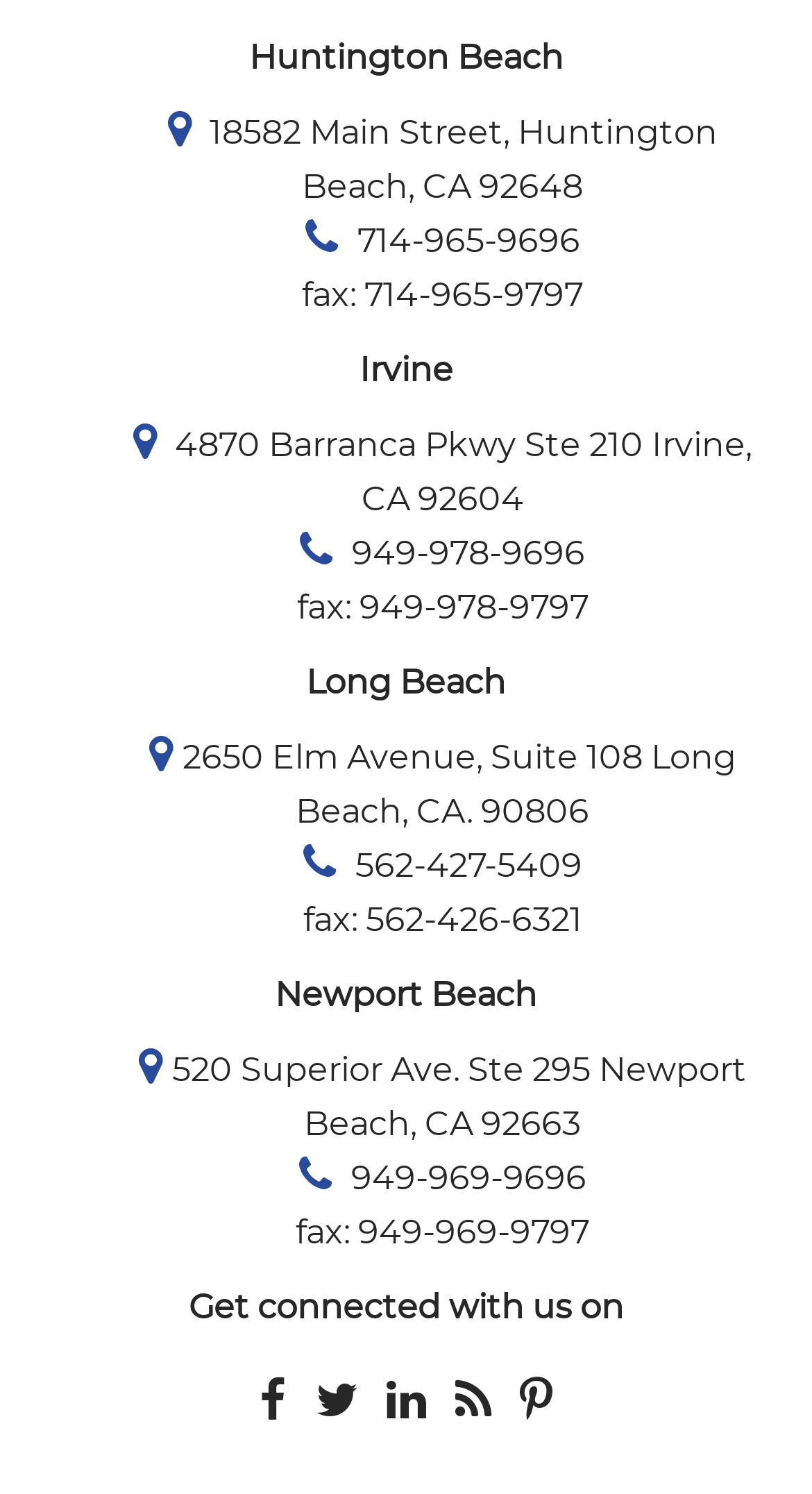Can you give a detailed response to the following question using the information from the image? How many social media links are available?

I counted the number of link elements with empty text at the bottom of the page, which are likely social media links, and found 5 of them.